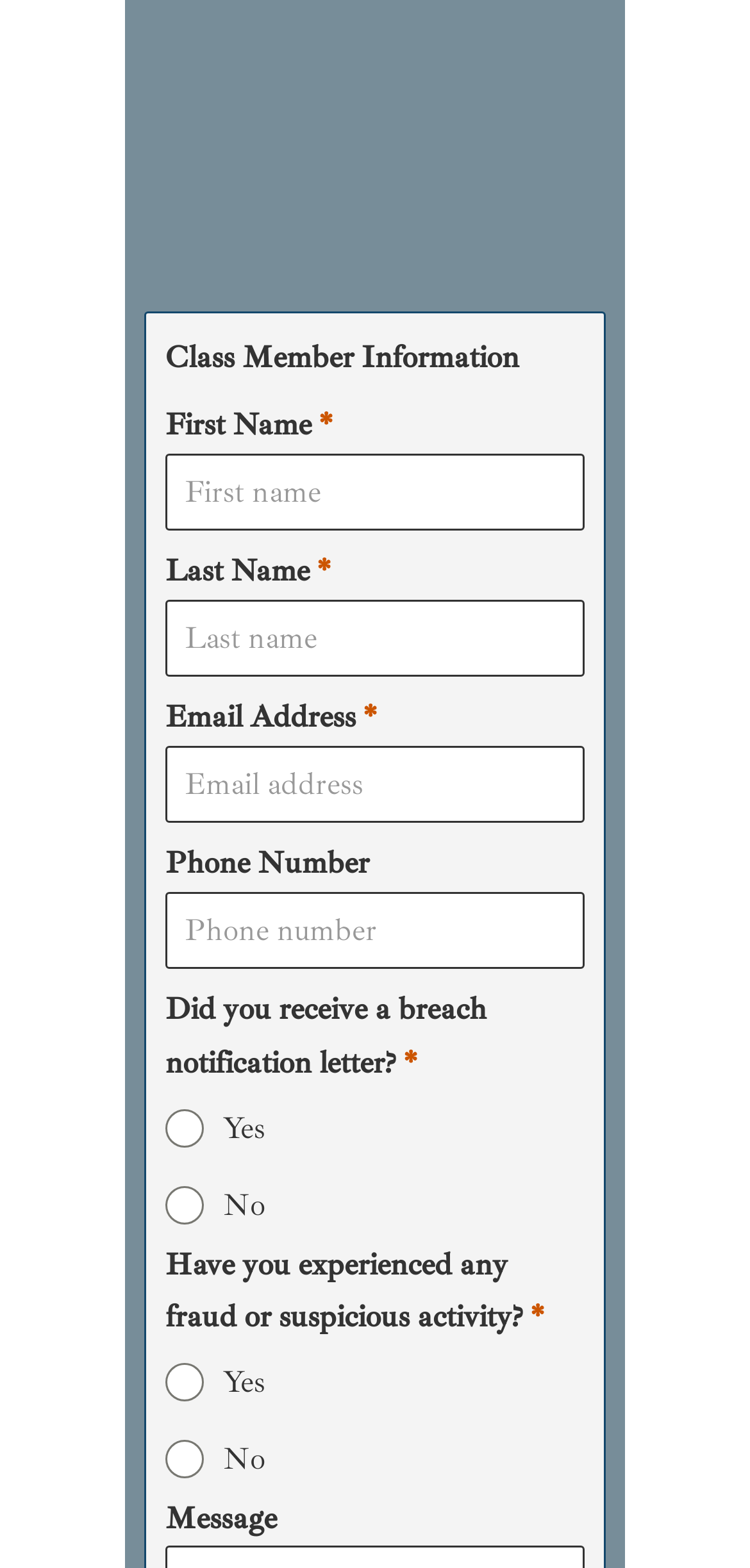Please study the image and answer the question comprehensively:
What is the purpose of this webpage?

Based on the static text 'Class Member Information' at the top of the webpage, it appears that this webpage is designed to collect information from class members, likely for a legal or administrative purpose.